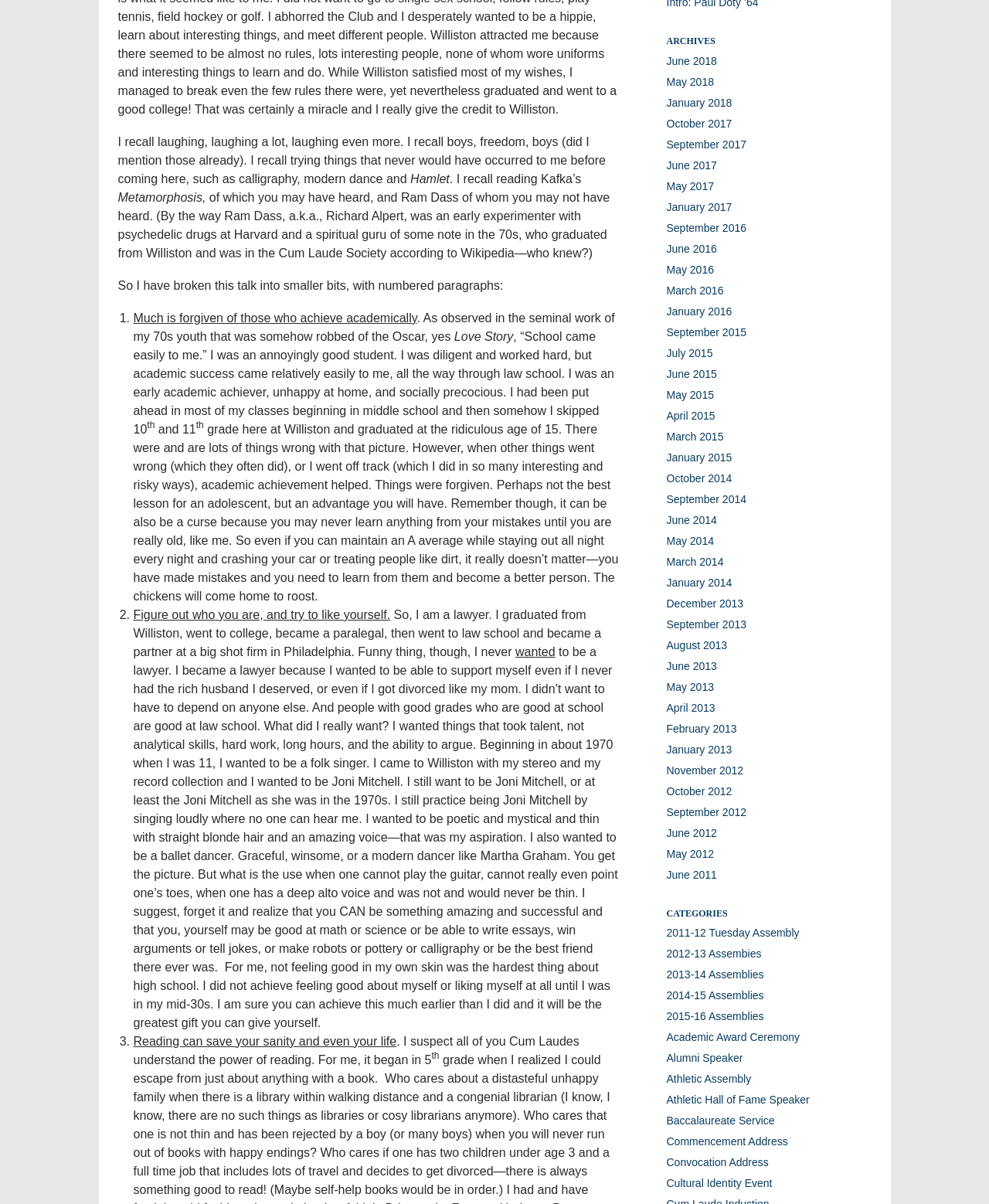Find and indicate the bounding box coordinates of the region you should select to follow the given instruction: "Click on Archives".

[0.674, 0.028, 0.881, 0.041]